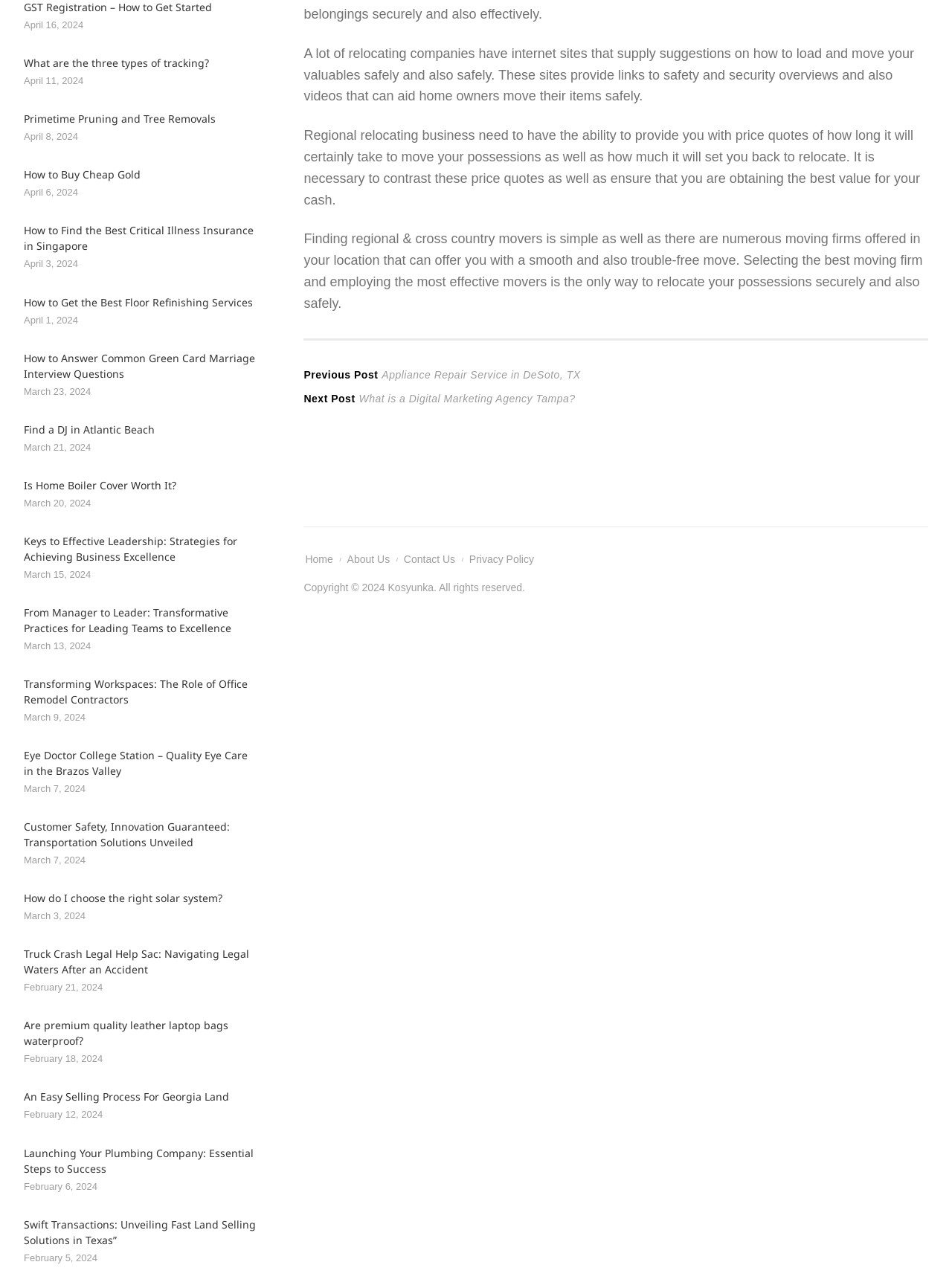Please identify the coordinates of the bounding box for the clickable region that will accomplish this instruction: "Contact us".

[0.424, 0.429, 0.478, 0.439]